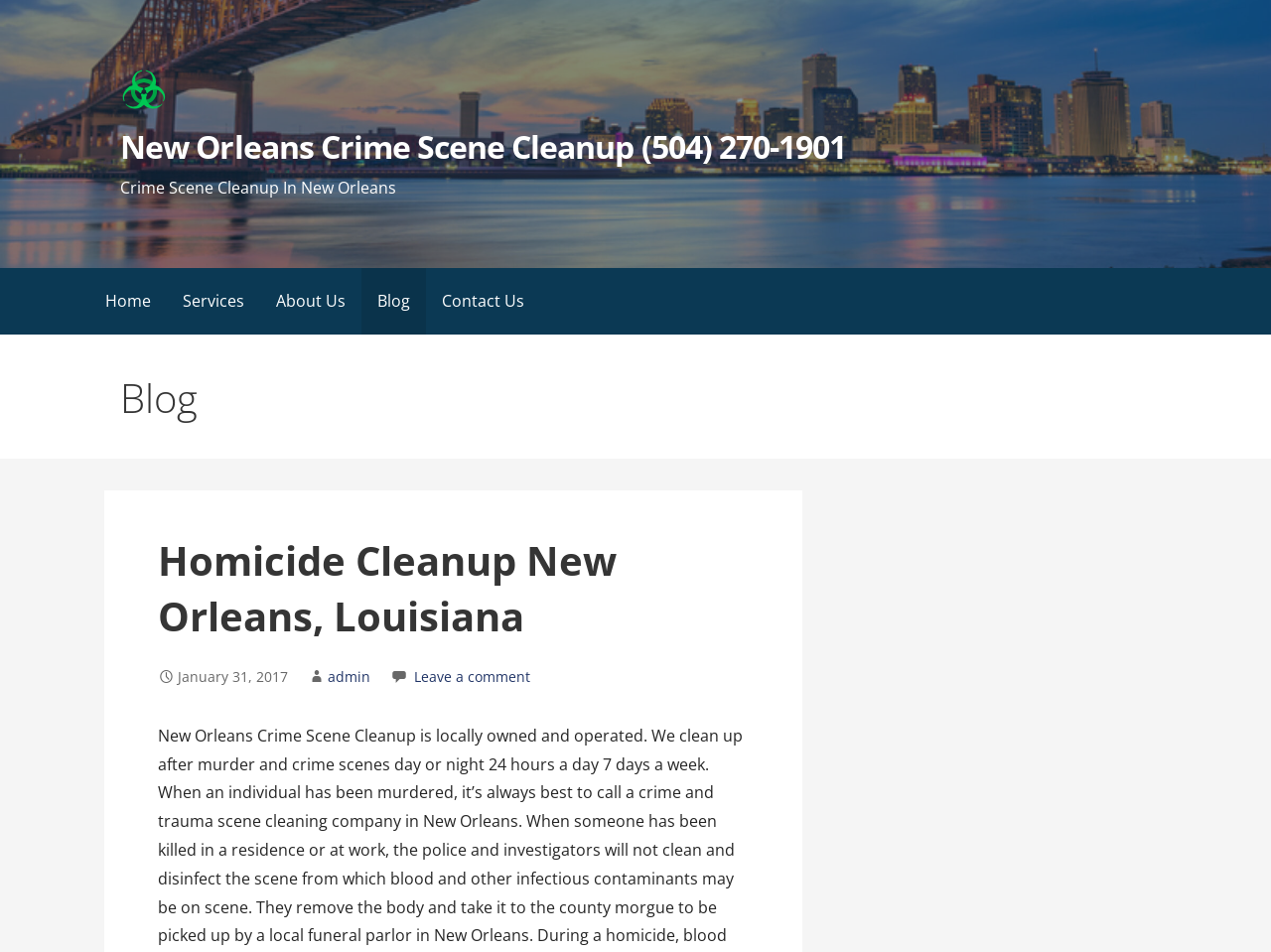Highlight the bounding box of the UI element that corresponds to this description: "Leave a comment".

[0.326, 0.701, 0.417, 0.72]